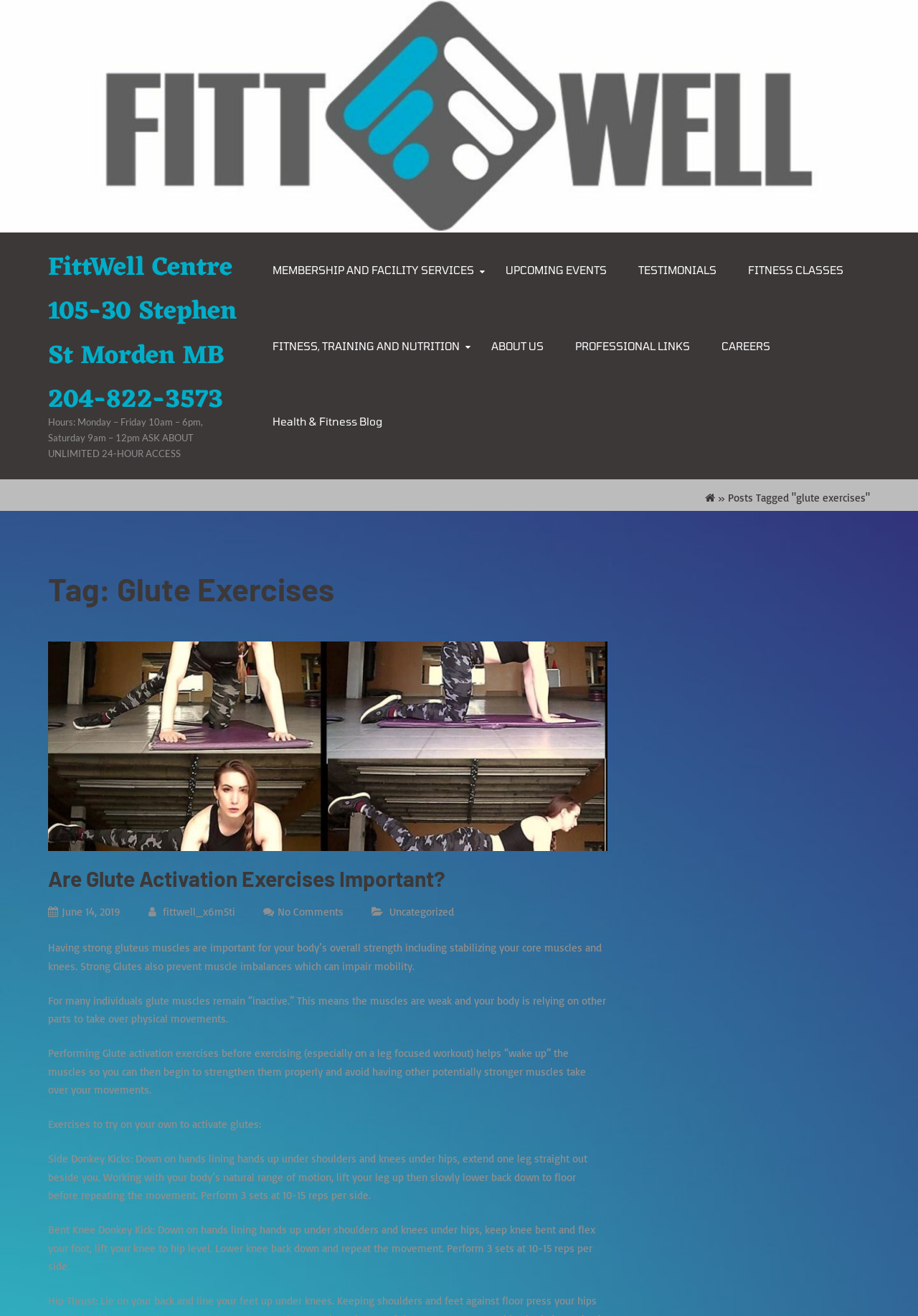Consider the image and give a detailed and elaborate answer to the question: 
What is the tag associated with the blog post?

I found the tag associated with the blog post by looking at the HeaderAsNonLandmark element with the text 'Tag: Glute Exercises'. This element is located at the top of the blog post section.